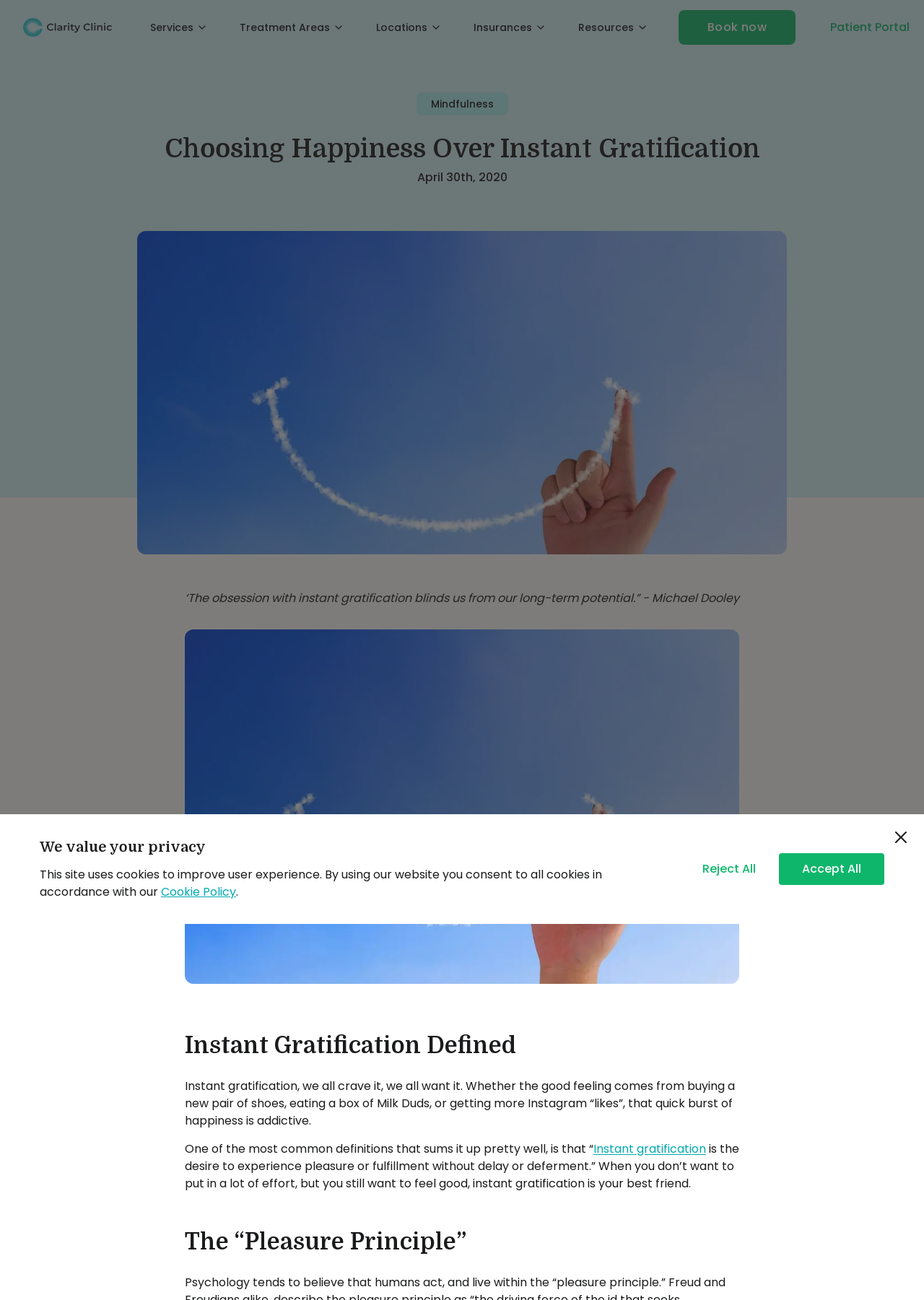Respond to the following query with just one word or a short phrase: 
How many buttons are in the top navigation menu?

5